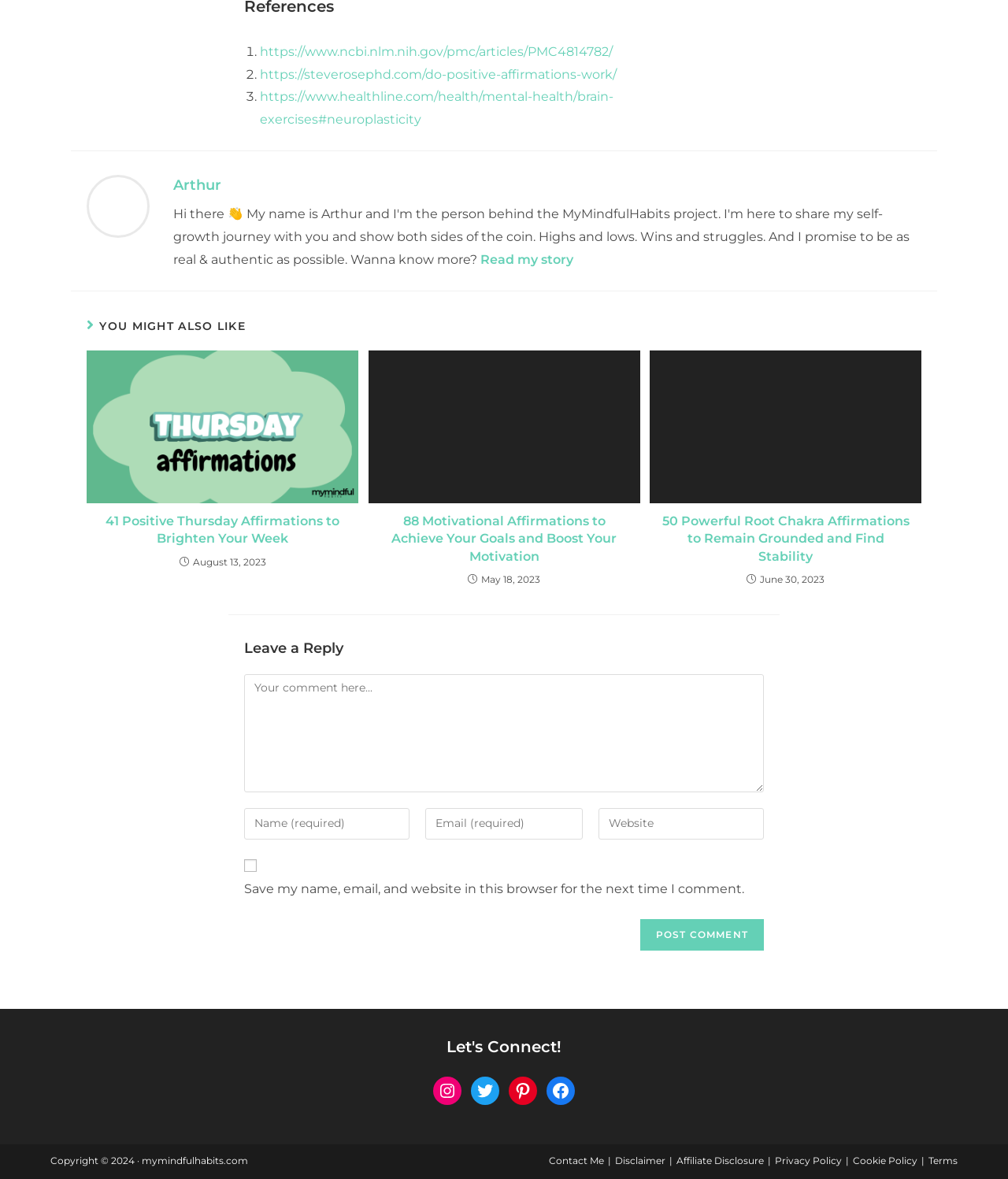Determine the bounding box coordinates for the element that should be clicked to follow this instruction: "Click on the Post Comment button". The coordinates should be given as four float numbers between 0 and 1, in the format [left, top, right, bottom].

[0.635, 0.779, 0.758, 0.806]